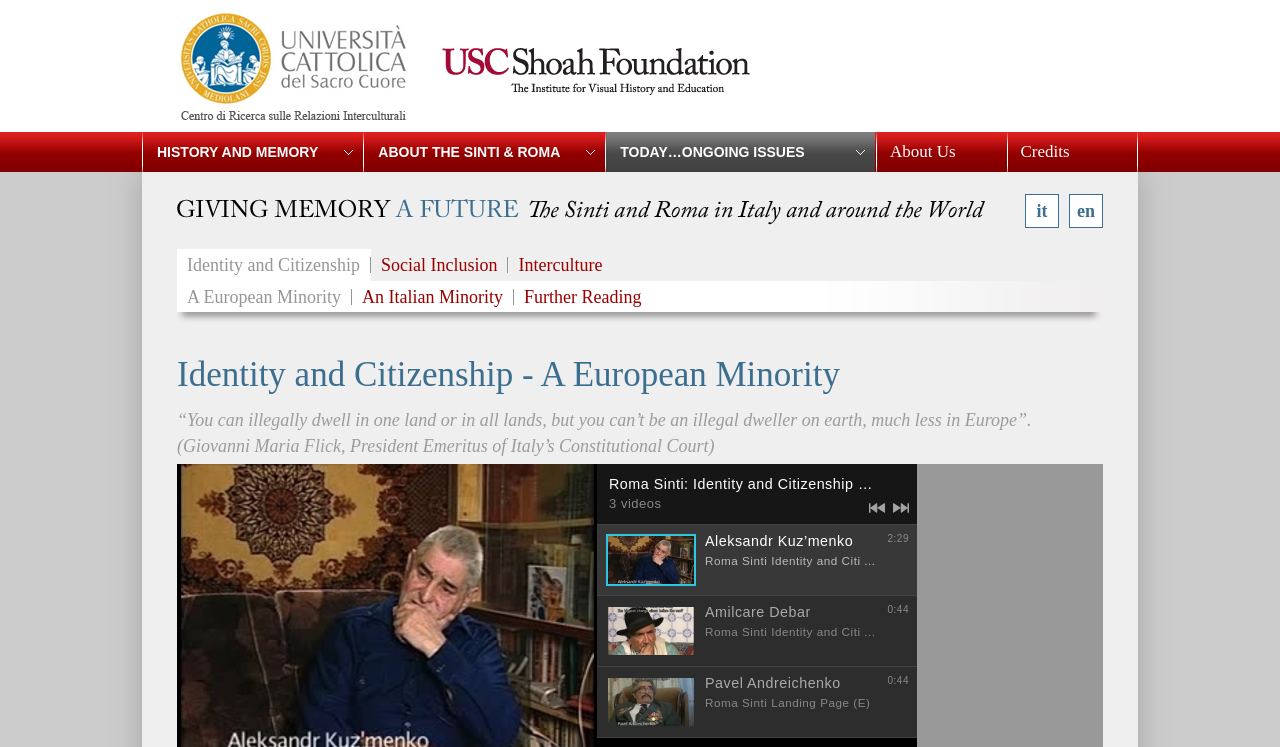What are the language options available?
Give a single word or phrase as your answer by examining the image.

it, en